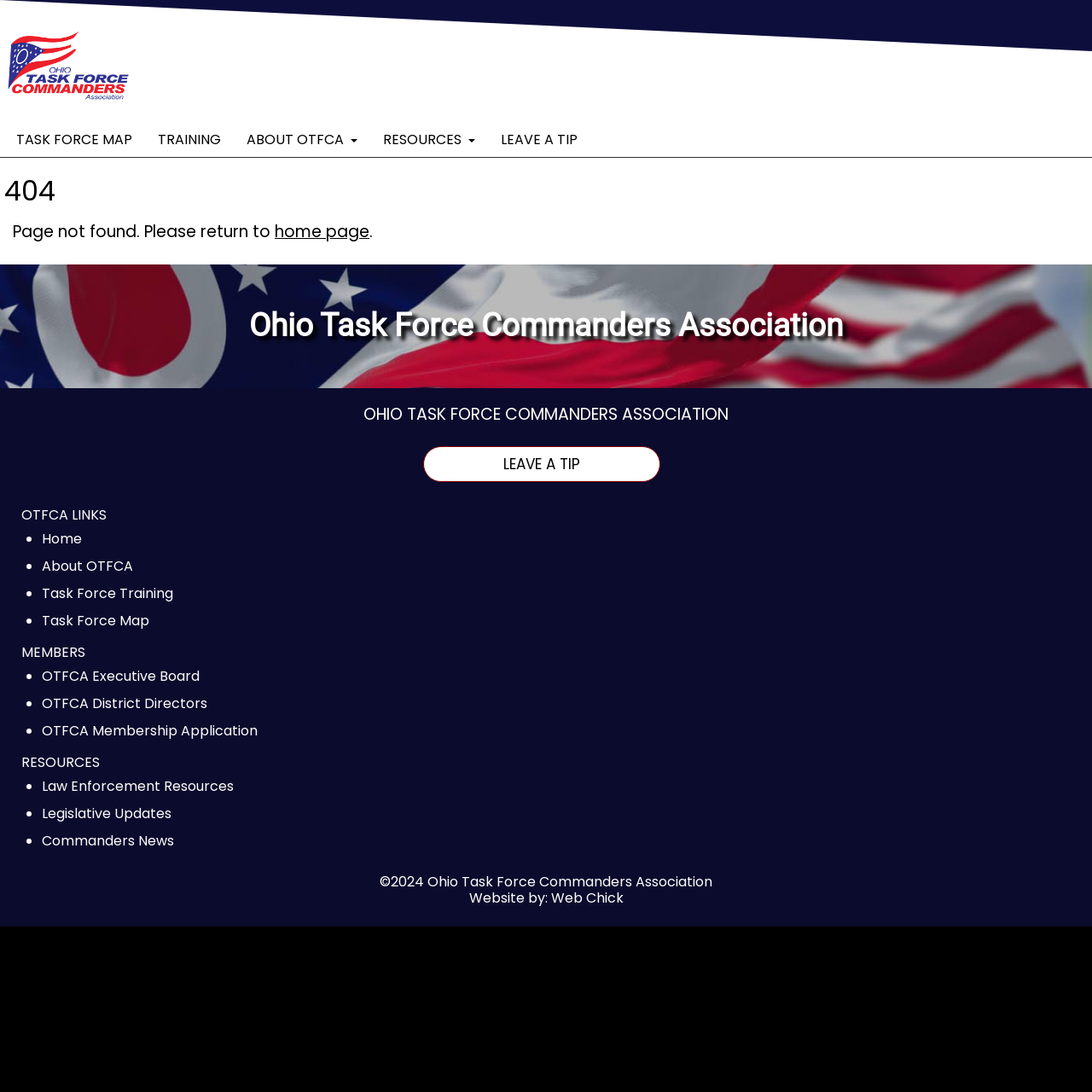Determine the bounding box coordinates of the area to click in order to meet this instruction: "Click the TASK FORCE MAP link".

[0.003, 0.112, 0.133, 0.143]